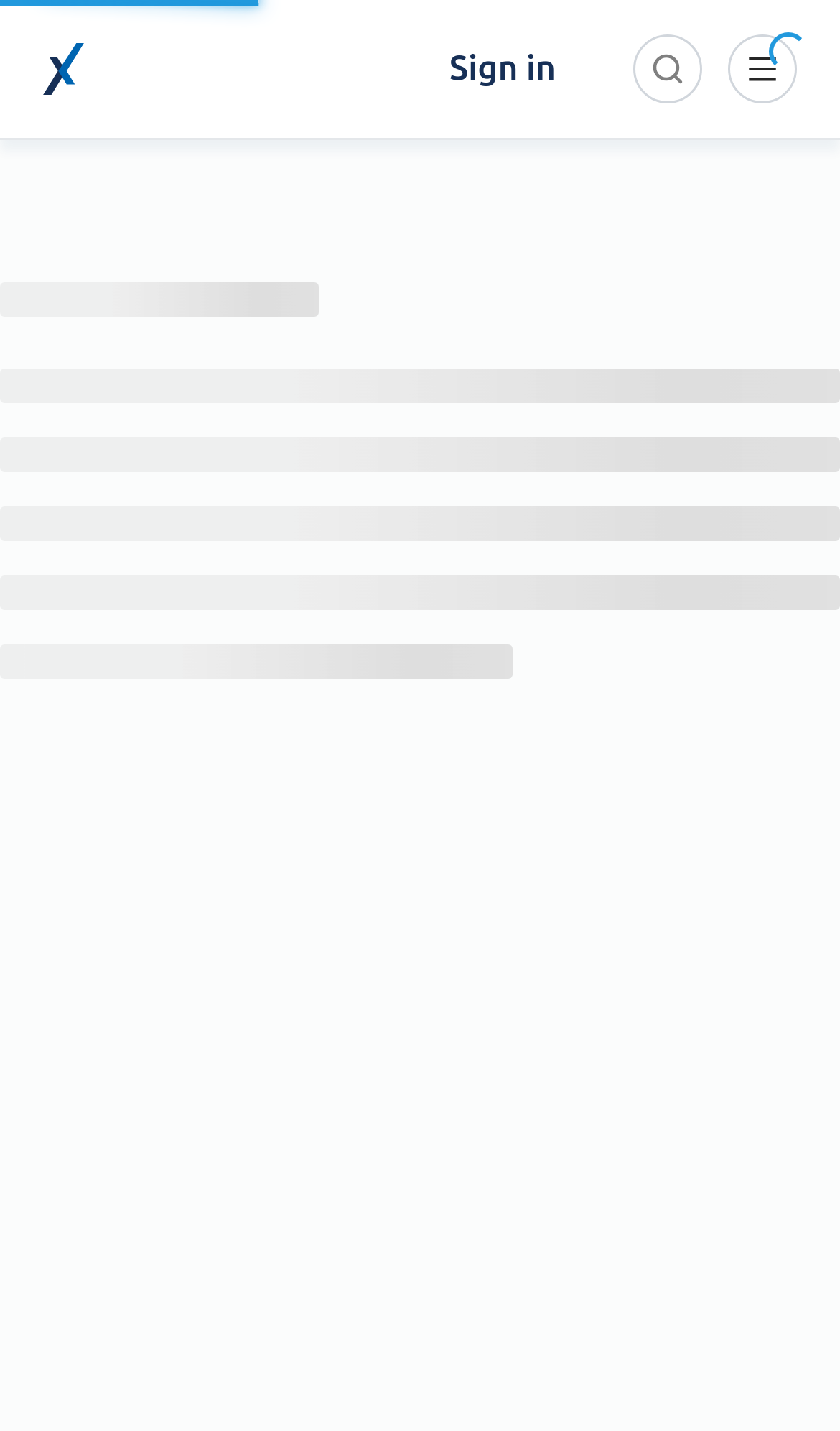What is the purpose of the menu icon?
Please analyze the image and answer the question with as much detail as possible.

The menu icon is an image element located at the top right corner of the webpage, with a bounding box of [0.89, 0.038, 0.926, 0.059]. Its purpose is to open a menu when clicked, allowing users to access more options or features of the website.